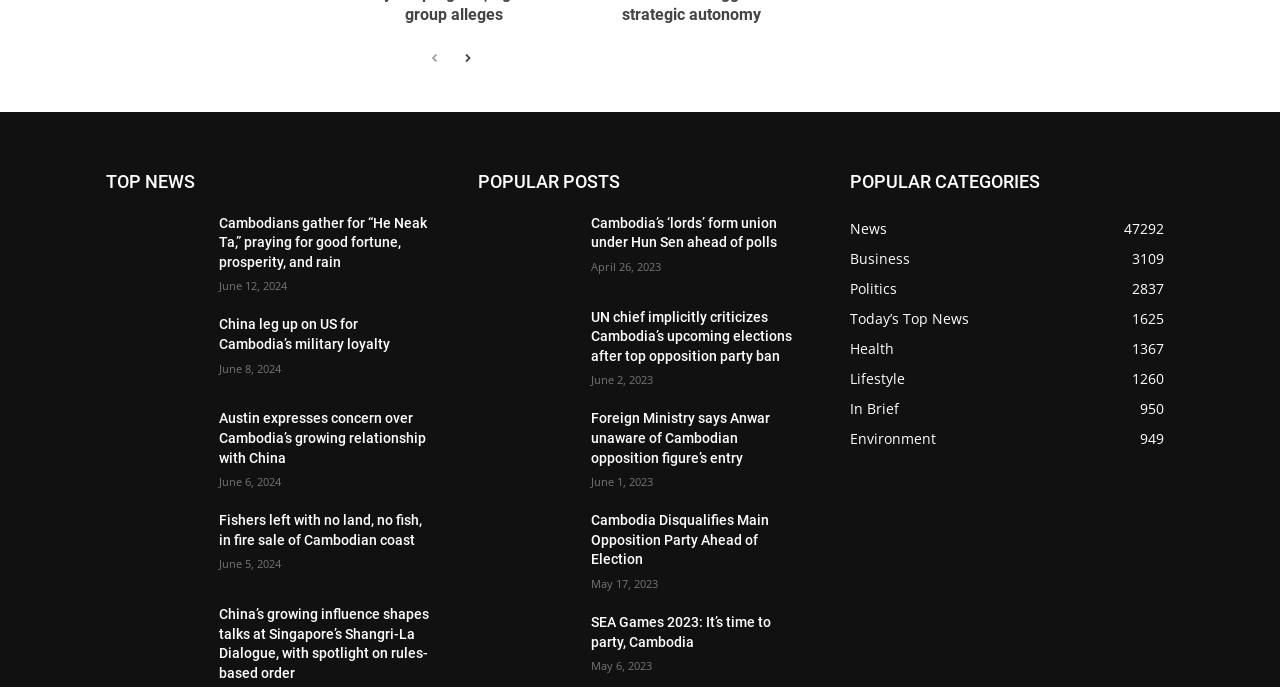What is the category with the most news articles?
Answer the question with as much detail as possible.

I looked at the link elements under the 'POPULAR CATEGORIES' heading and found that the link element with the text 'News 47292' has the highest number, indicating that the 'News' category has the most news articles.